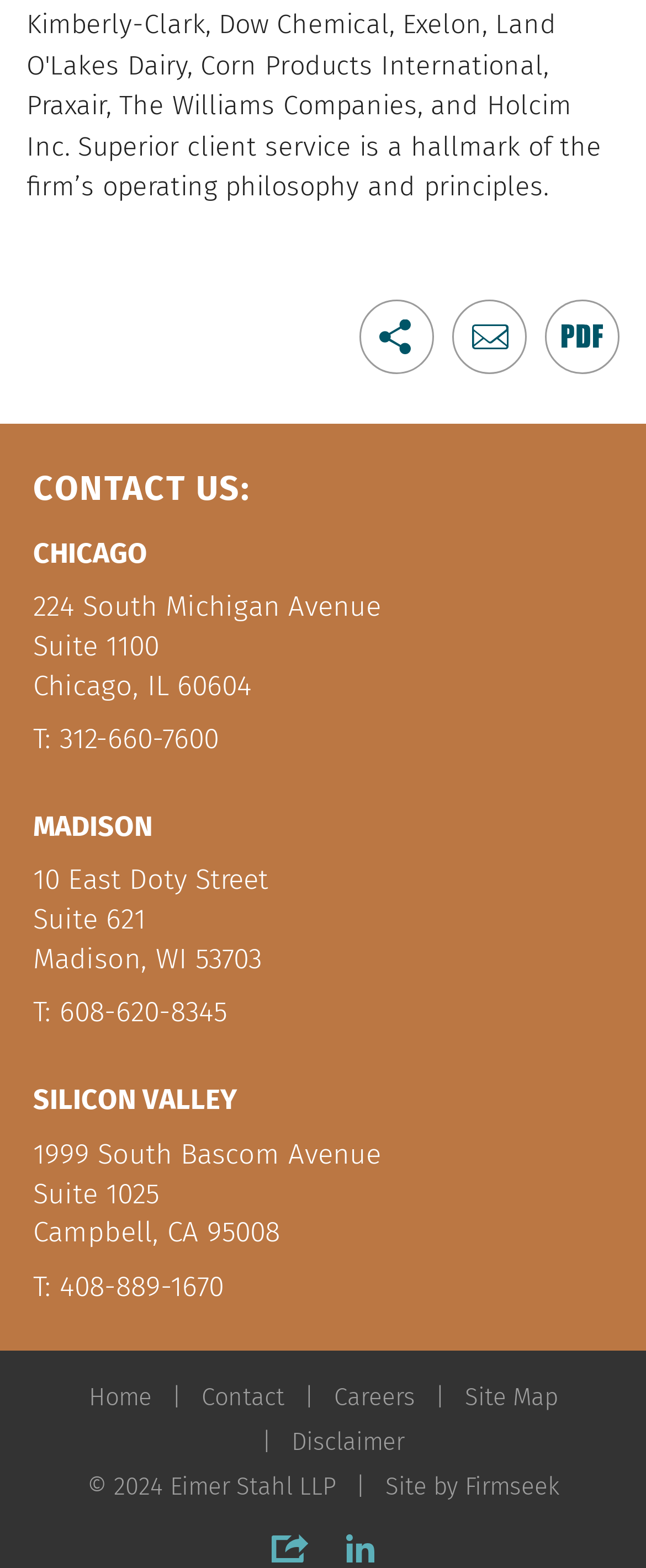Locate the bounding box coordinates of the clickable region to complete the following instruction: "Email the contact."

[0.7, 0.191, 0.815, 0.238]